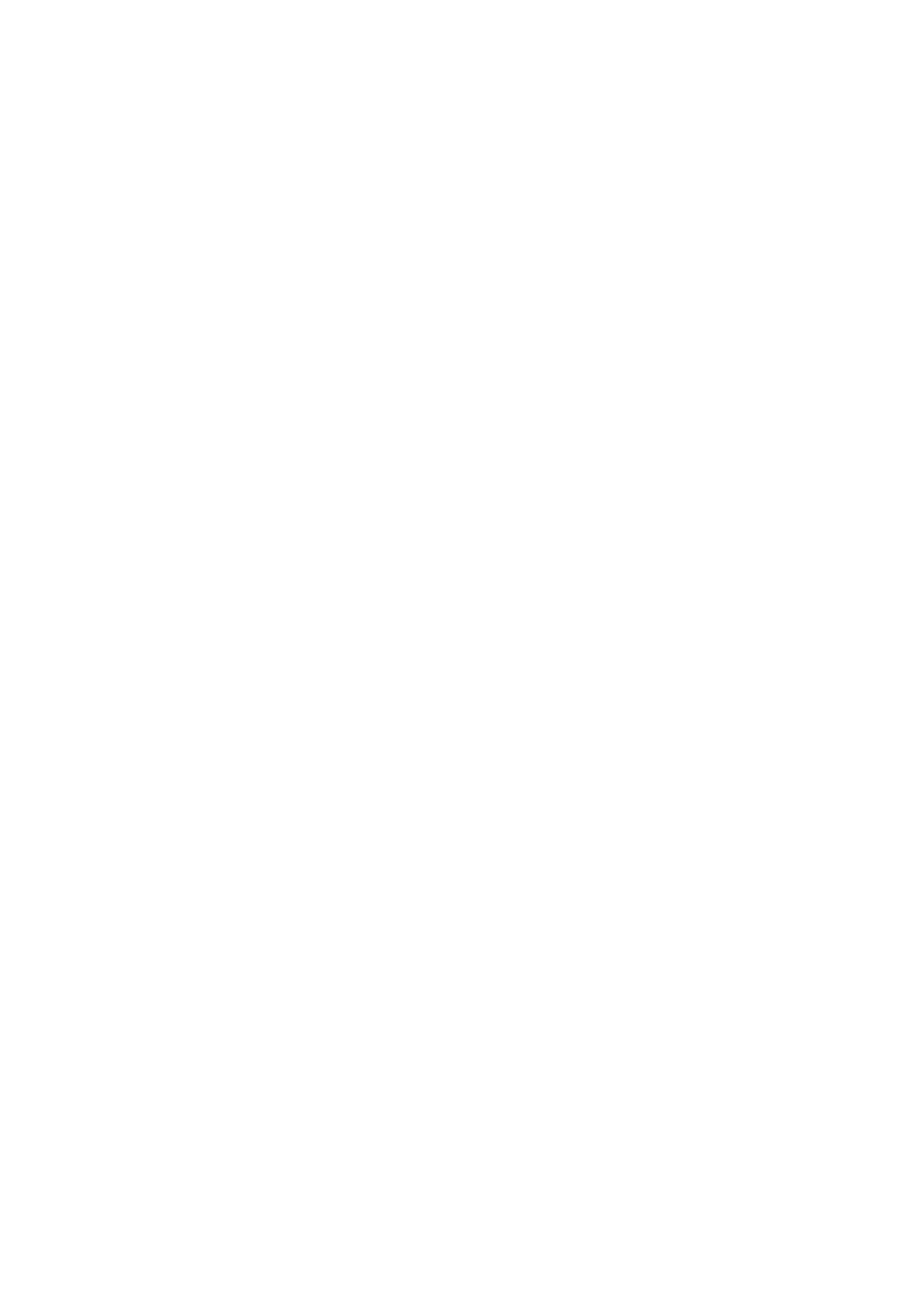Locate the bounding box for the described UI element: "Privacy Policy". Ensure the coordinates are four float numbers between 0 and 1, formatted as [left, top, right, bottom].

[0.328, 0.922, 0.551, 0.949]